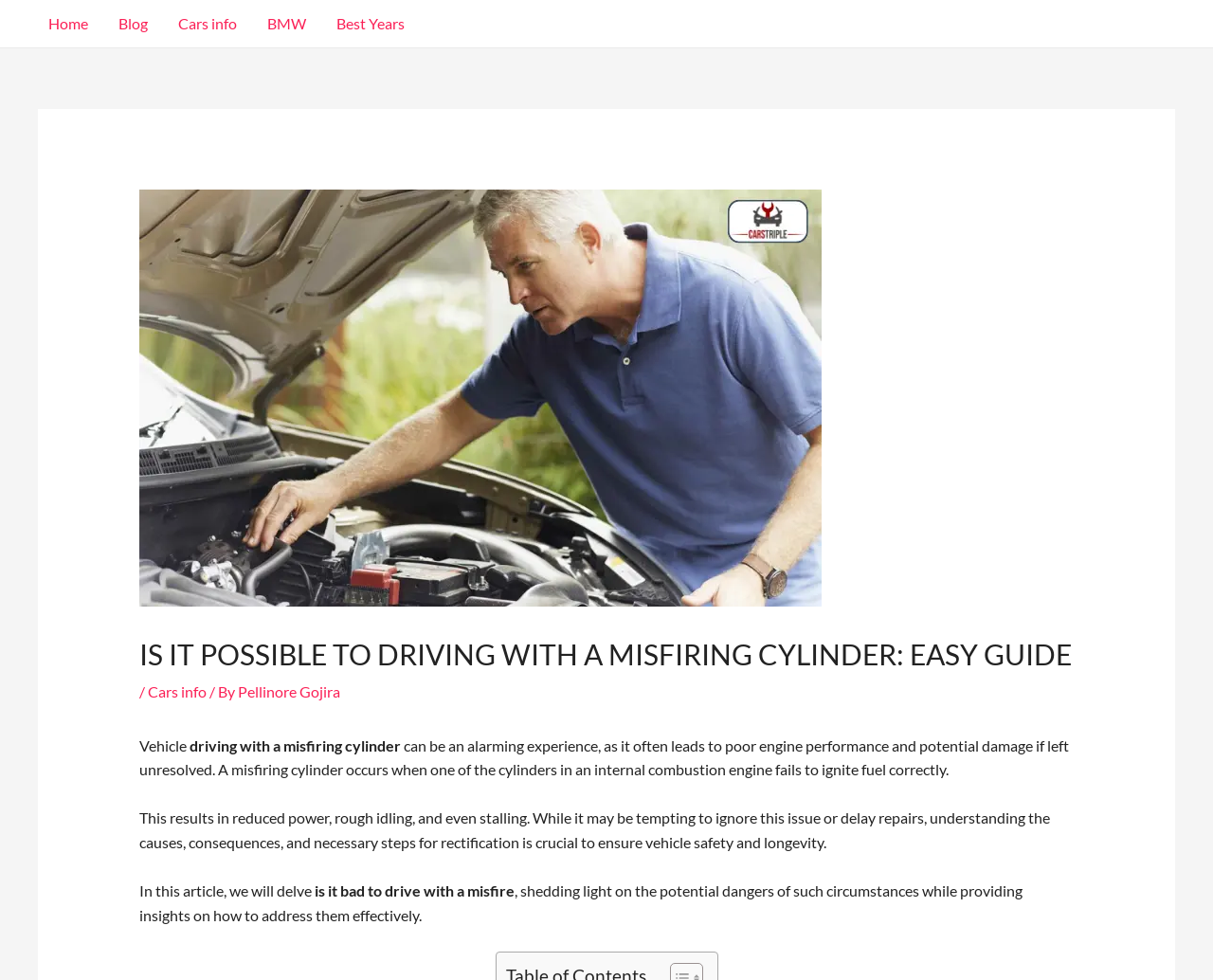Locate the bounding box coordinates of the area that needs to be clicked to fulfill the following instruction: "search for something". The coordinates should be in the format of four float numbers between 0 and 1, namely [left, top, right, bottom].

[0.958, 0.013, 0.973, 0.036]